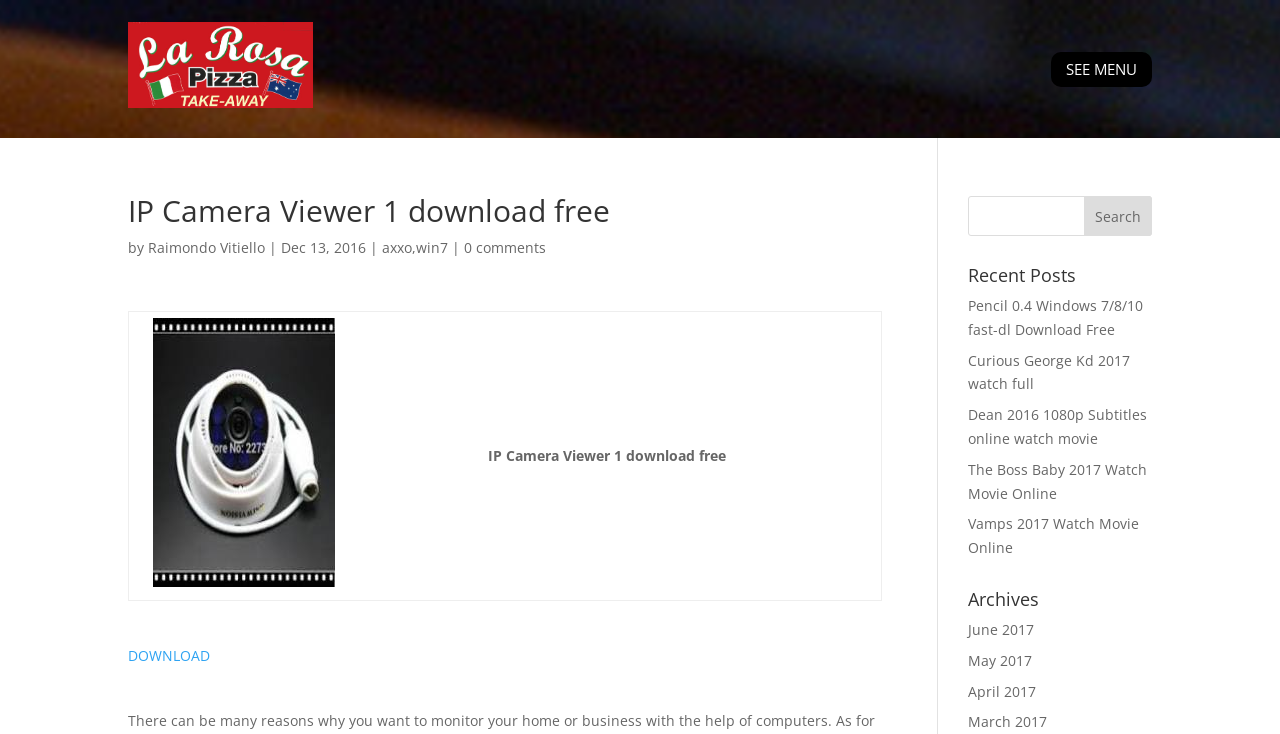Can you identify the bounding box coordinates of the clickable region needed to carry out this instruction: 'Search for something'? The coordinates should be four float numbers within the range of 0 to 1, stated as [left, top, right, bottom].

[0.756, 0.267, 0.9, 0.321]